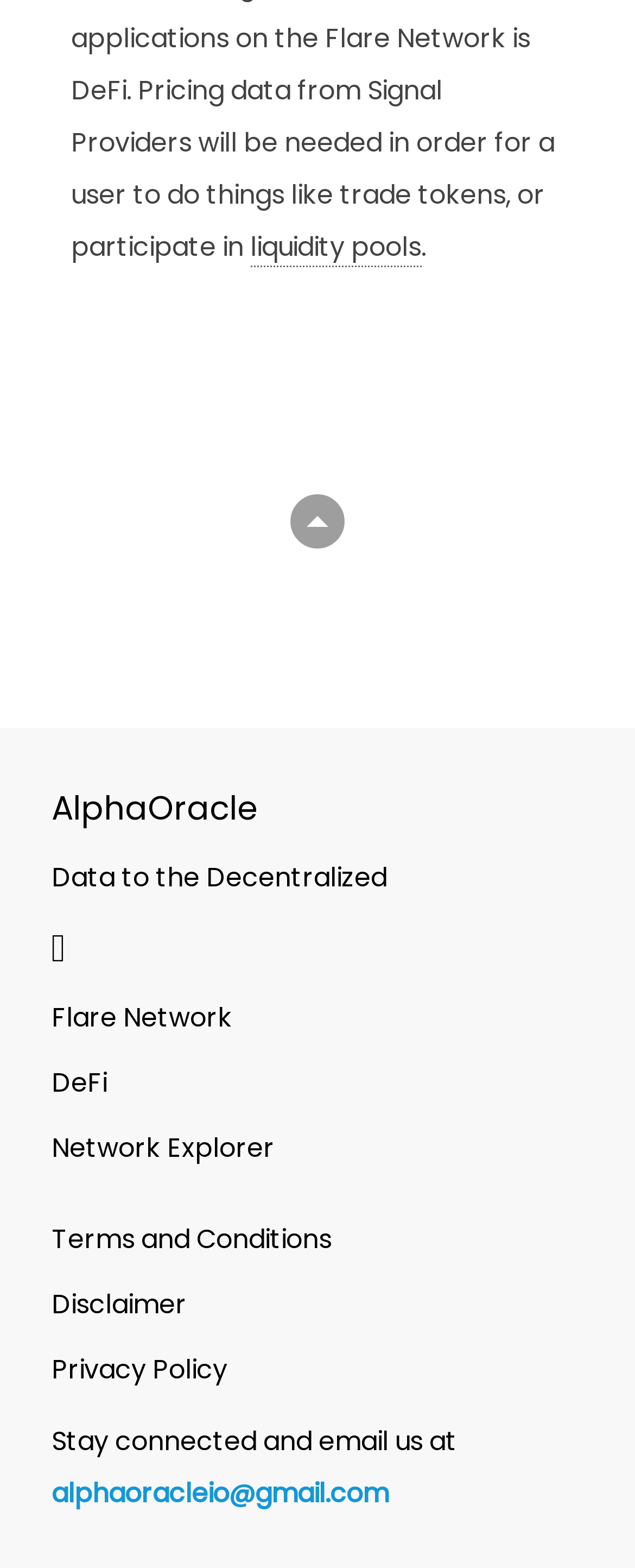Please answer the following question using a single word or phrase: 
What is the theme of the links in the middle section?

DeFi and blockchain